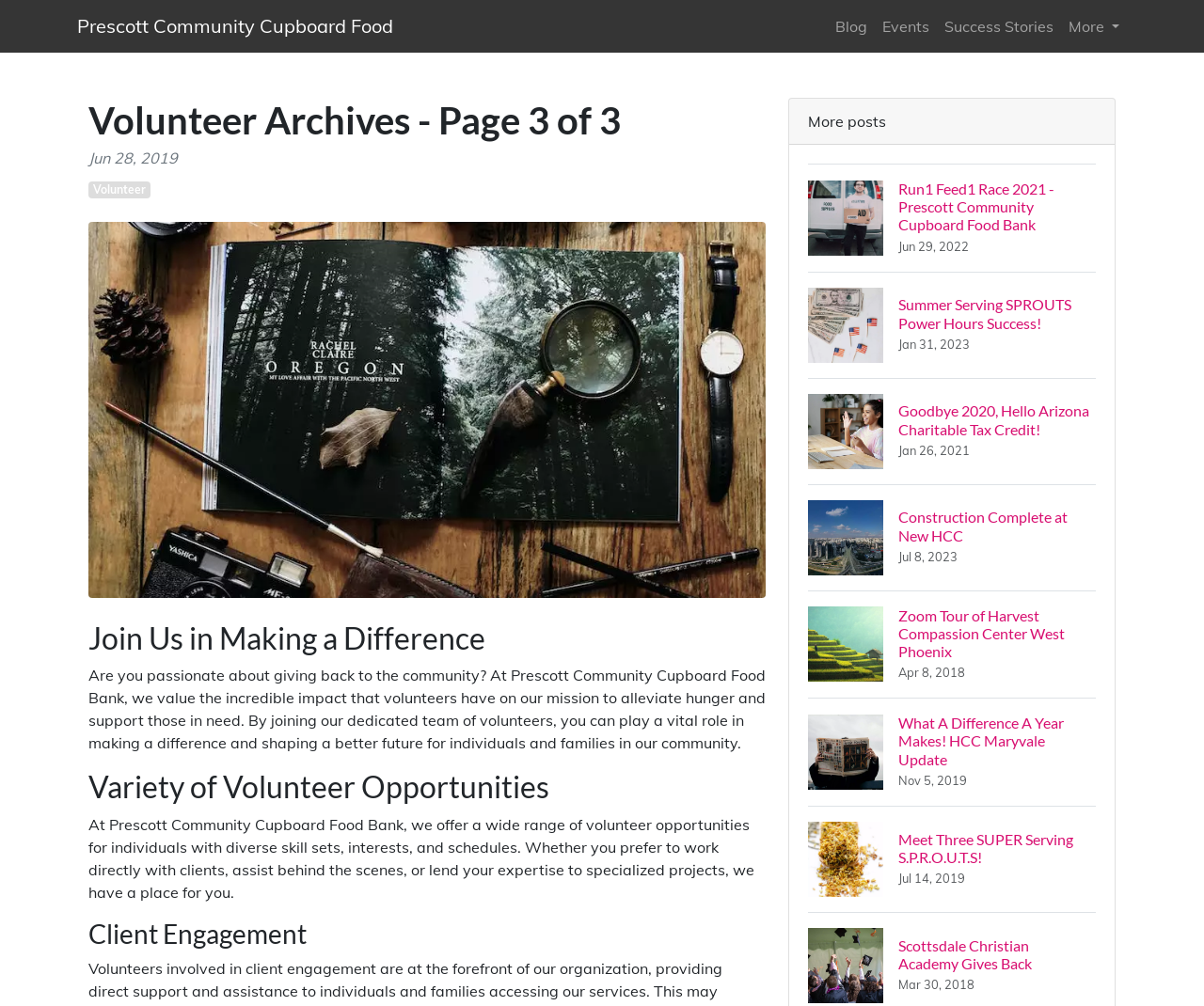What is the name of the food bank?
Provide a fully detailed and comprehensive answer to the question.

I found the answer by looking at the top-left corner of the webpage, where it says 'Prescott Community Cupboard Food Bank' in a link format.